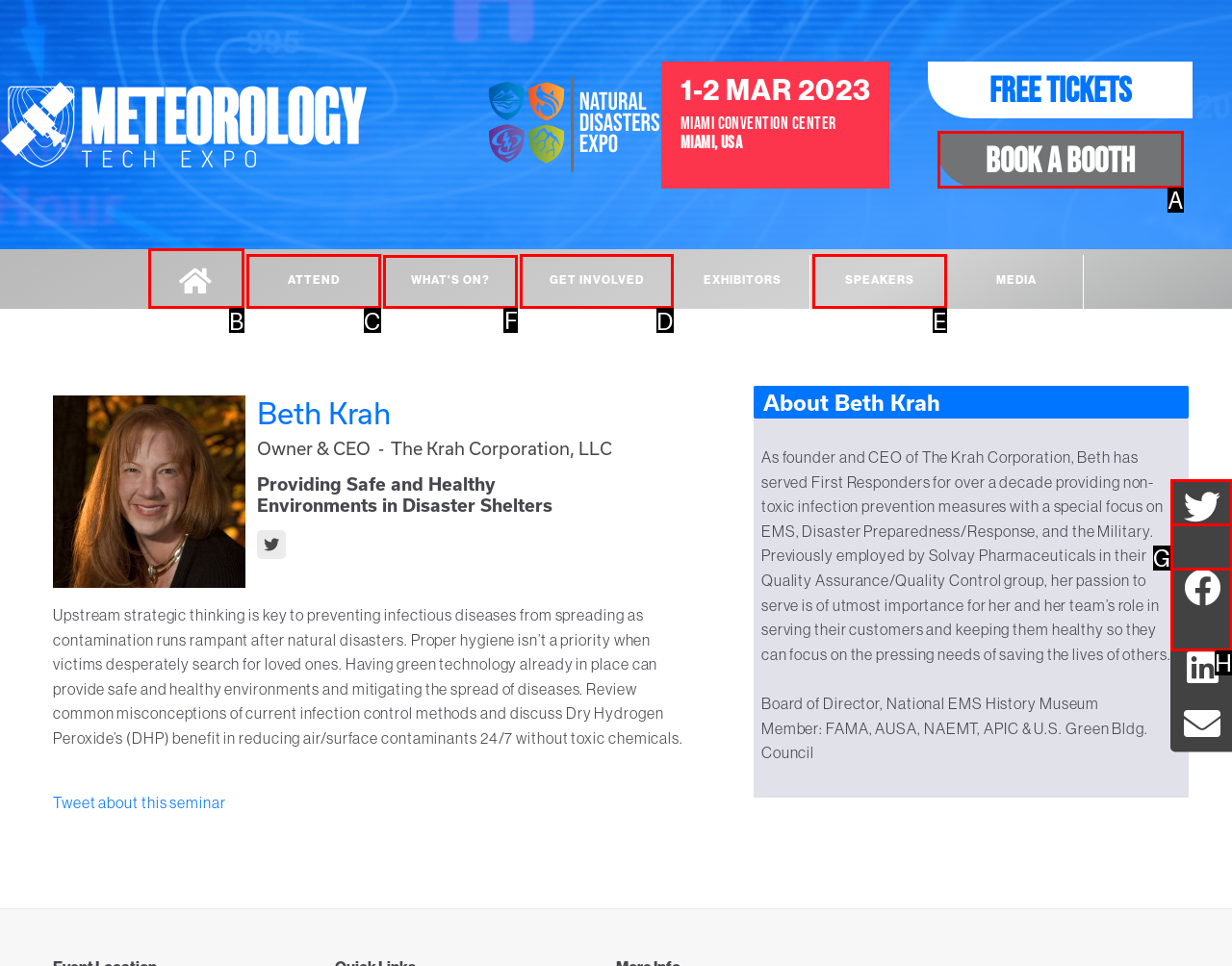Select the proper UI element to click in order to perform the following task: Click the WHAT'S ON? link. Indicate your choice with the letter of the appropriate option.

F